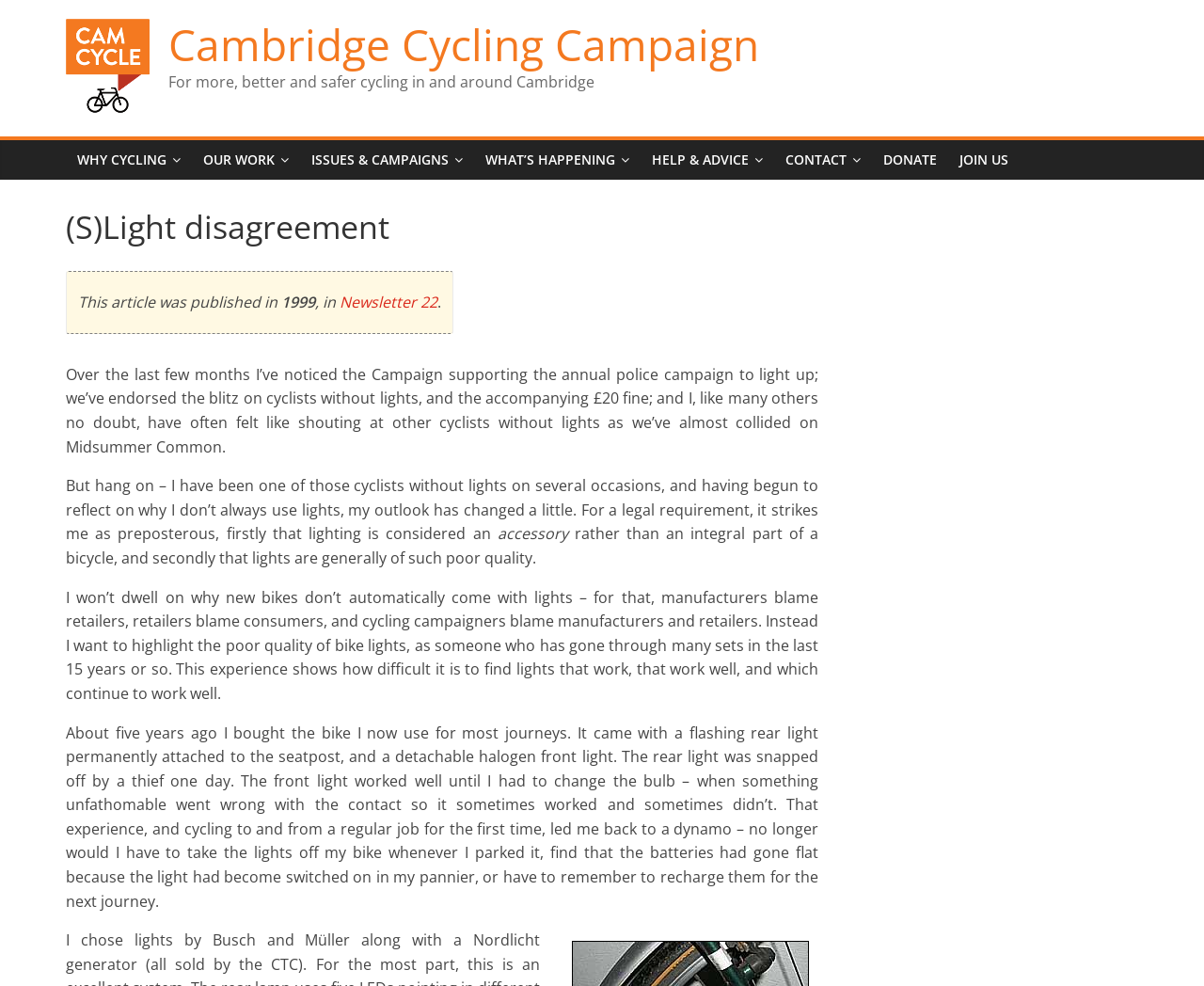Find the bounding box coordinates of the element to click in order to complete this instruction: "Learn about the issues and campaigns". The bounding box coordinates must be four float numbers between 0 and 1, denoted as [left, top, right, bottom].

[0.249, 0.142, 0.394, 0.183]